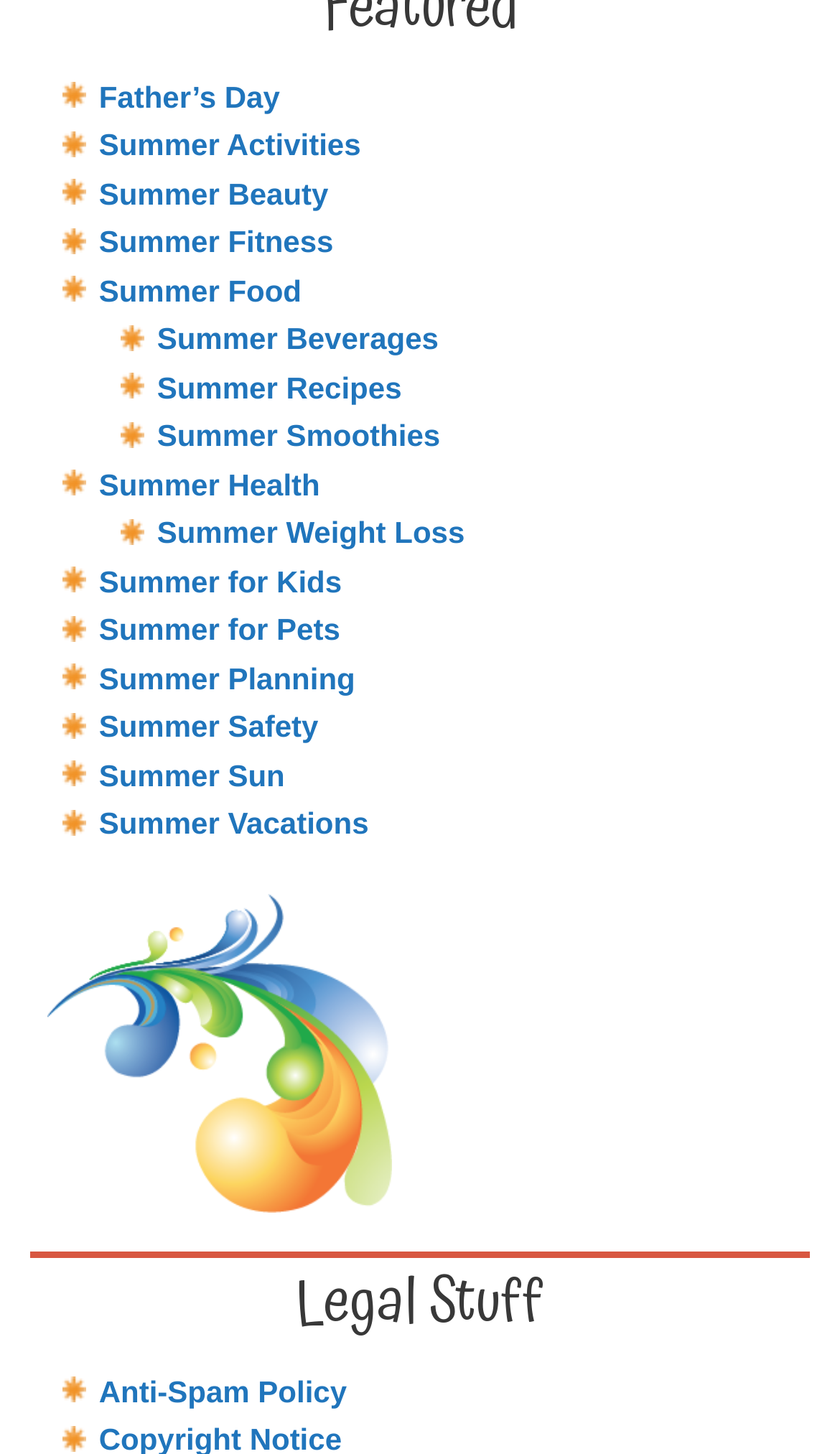Identify the bounding box coordinates of the region that needs to be clicked to carry out this instruction: "Browse Summer Beauty". Provide these coordinates as four float numbers ranging from 0 to 1, i.e., [left, top, right, bottom].

[0.118, 0.121, 0.391, 0.144]